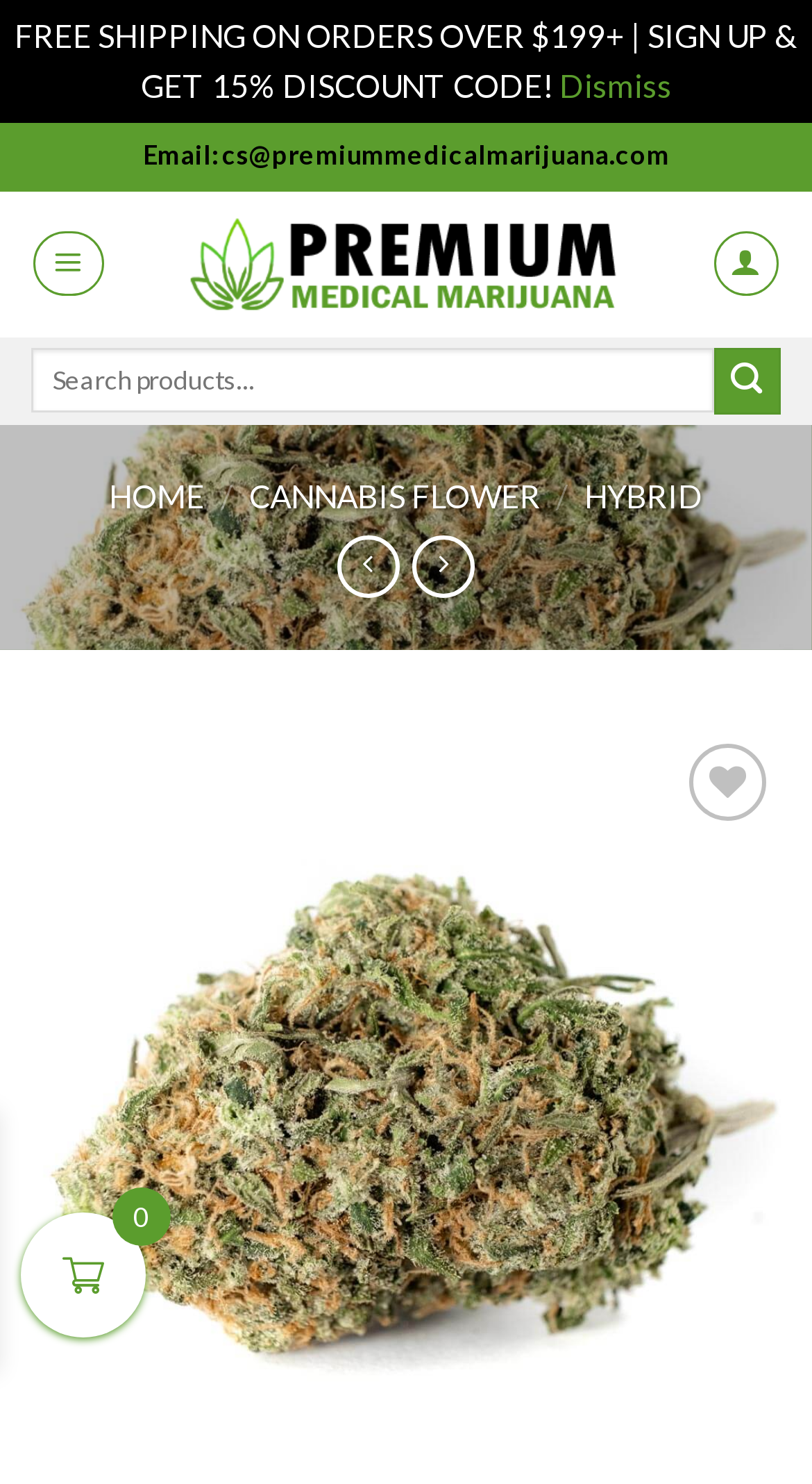What is the minimum order amount for free shipping?
Based on the image, answer the question in a detailed manner.

The webpage has a notification at the top saying 'FREE SHIPPING ON ORDERS OVER $199+ | SIGN UP & GET 15% DISCOUNT CODE!'. This implies that the minimum order amount for free shipping is $199+.